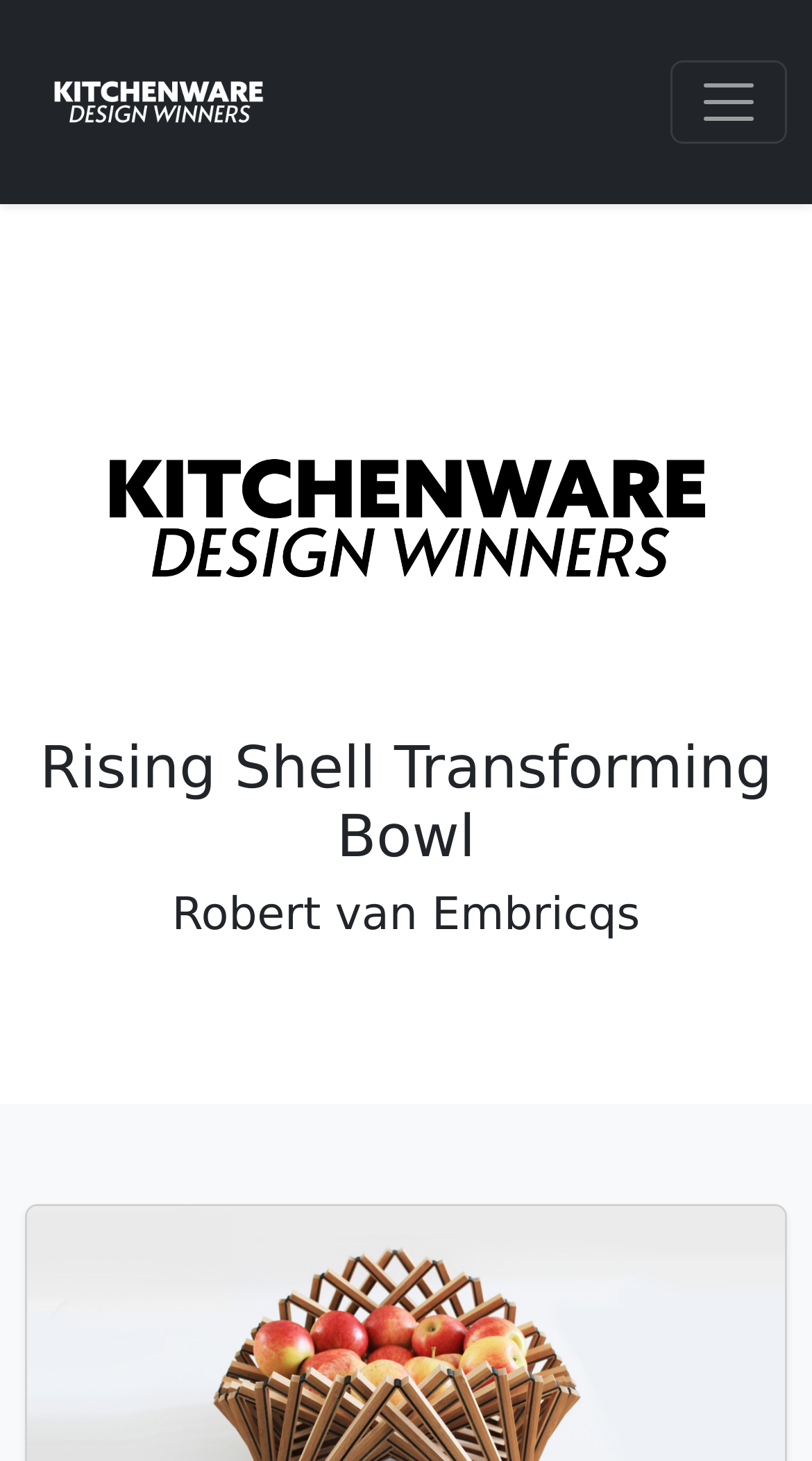Determine the bounding box coordinates for the UI element matching this description: "parent_node: Rising Shell Transforming Bowl".

[0.031, 0.34, 0.969, 0.367]